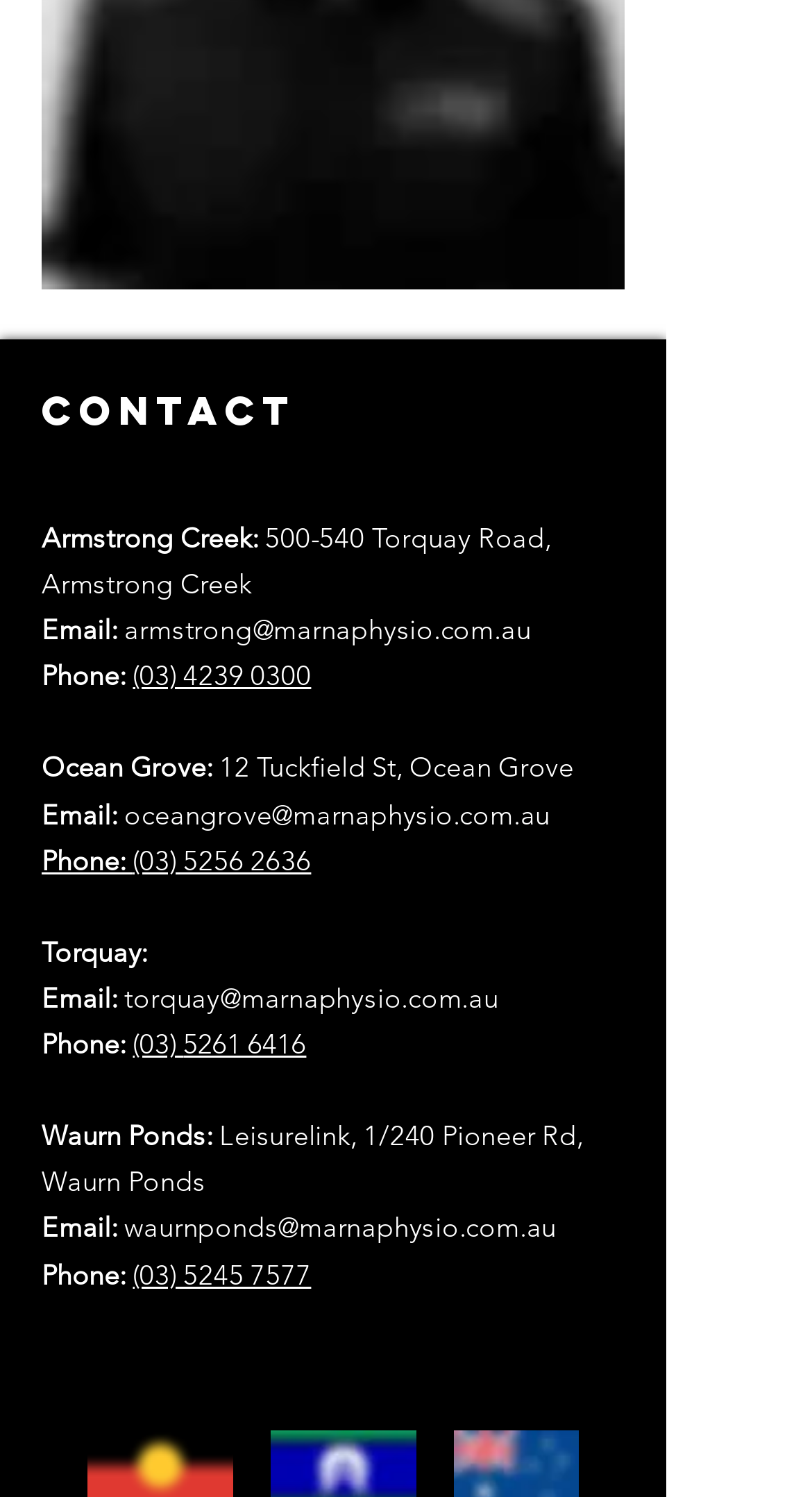How many locations are listed?
Please use the image to deliver a detailed and complete answer.

I counted the number of locations listed on the webpage, which are Armstrong Creek, Ocean Grove, Torquay, and Waurn Ponds.